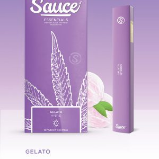Provide your answer to the question using just one word or phrase: What is the flavor profile of the vape cartridge?

Gelato